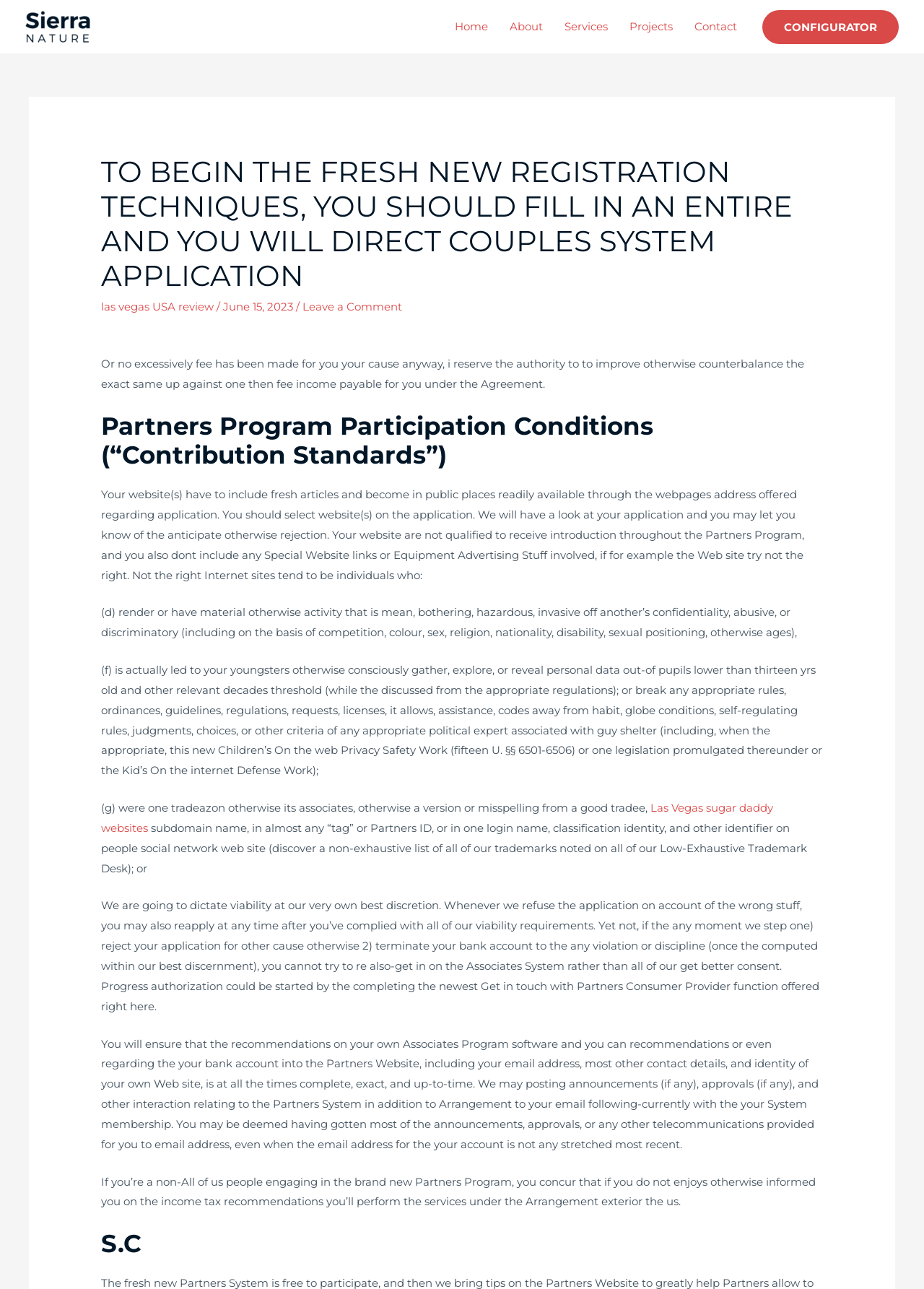From the webpage screenshot, predict the bounding box of the UI element that matches this description: "alt="phonak logo"".

None